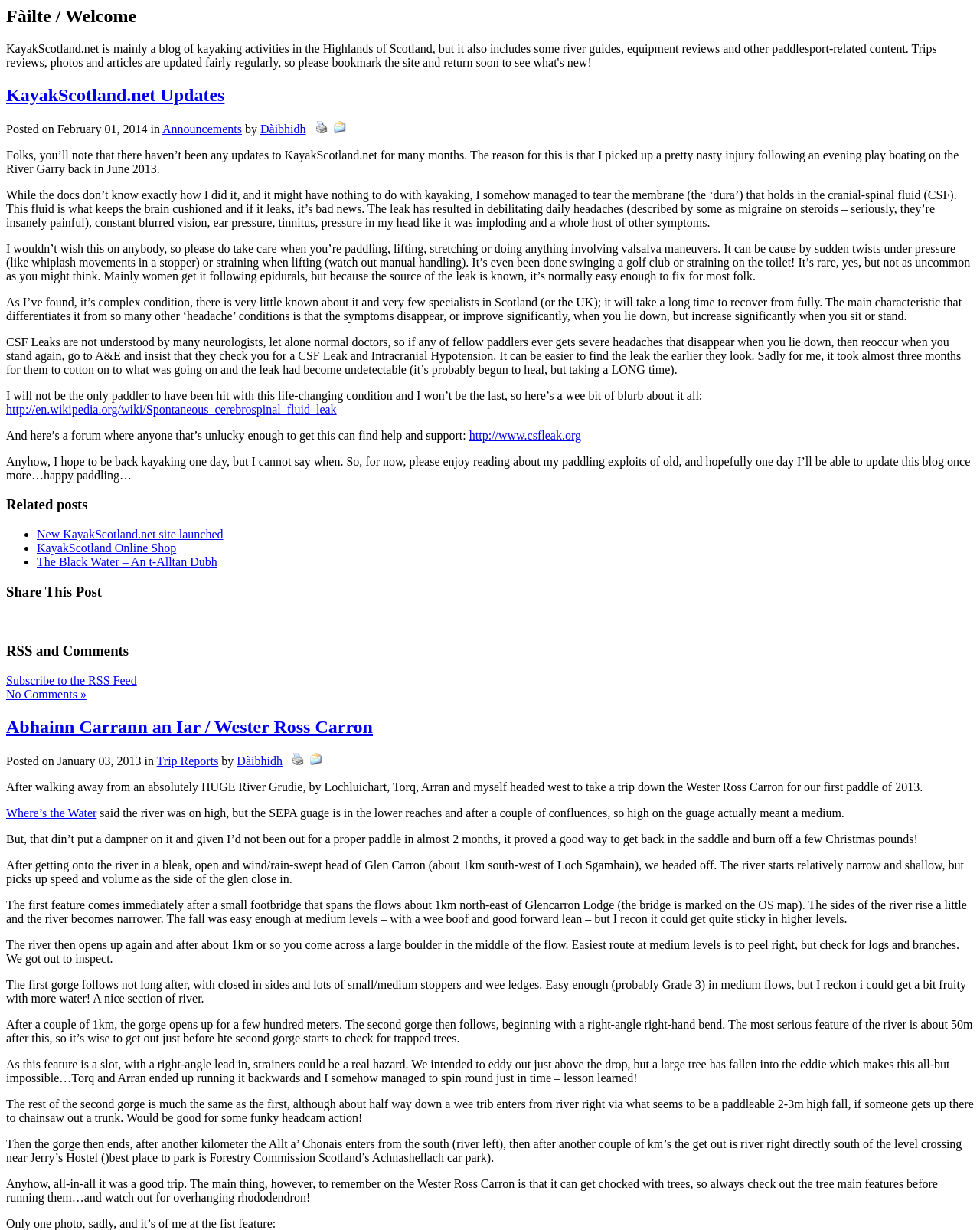What is the condition the author is suffering from?
Please answer the question with as much detail as possible using the screenshot.

The author mentions in the first post that they are suffering from a condition called CSF Leak, which is a rare condition that affects the brain and spinal cord.